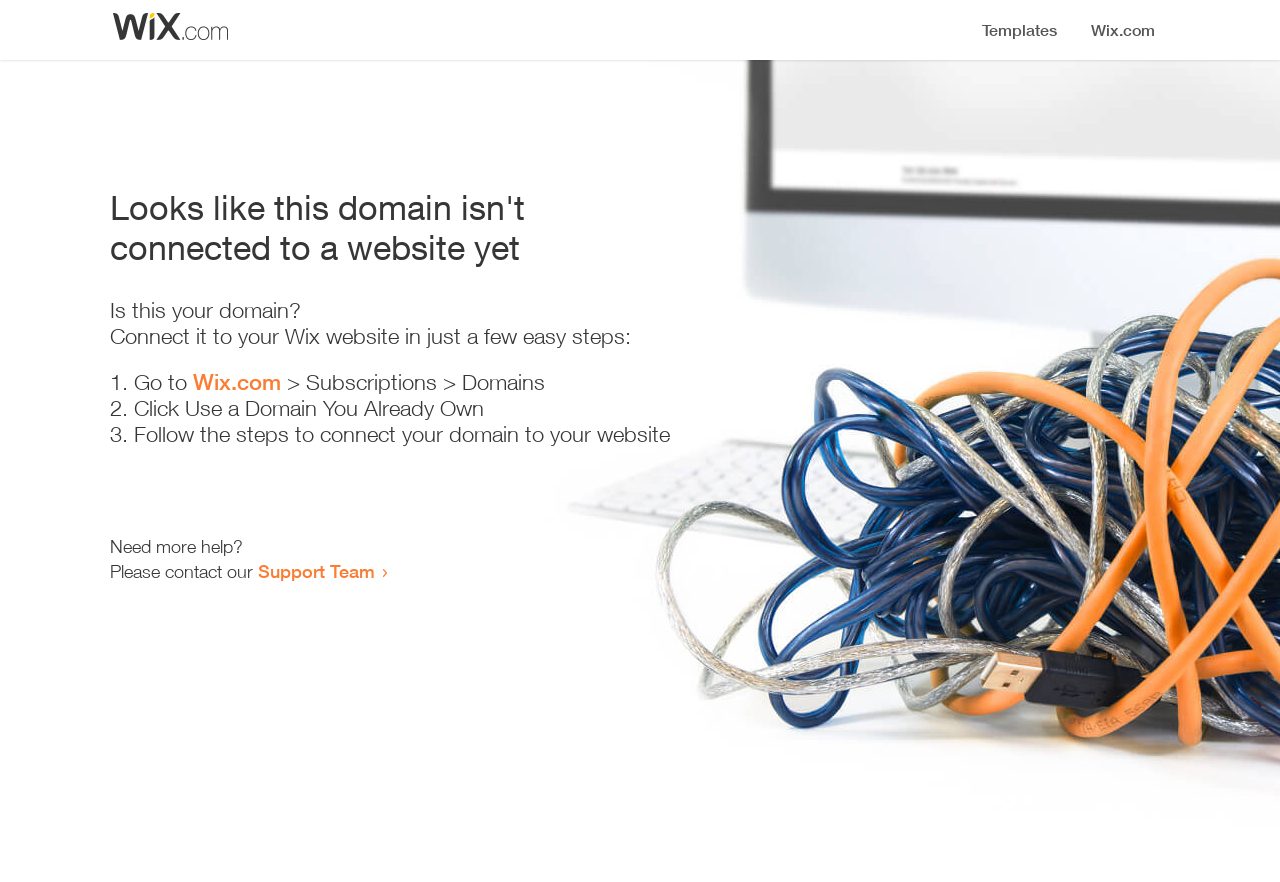What is the headline of the webpage?

Looks like this domain isn't
connected to a website yet